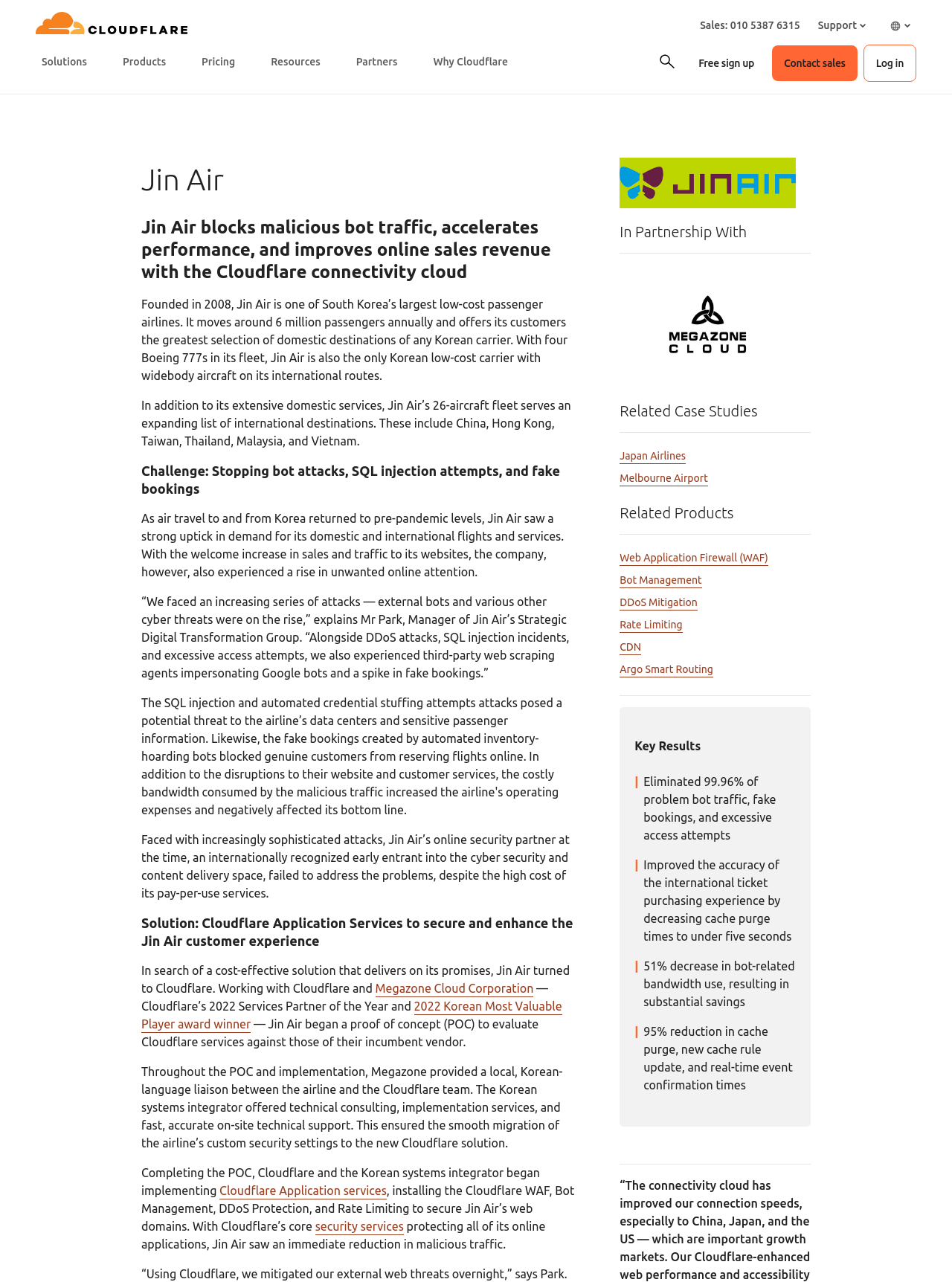Identify the bounding box coordinates for the element you need to click to achieve the following task: "Click the 'Support' button". Provide the bounding box coordinates as four float numbers between 0 and 1, in the form [left, top, right, bottom].

[0.847, 0.009, 0.922, 0.031]